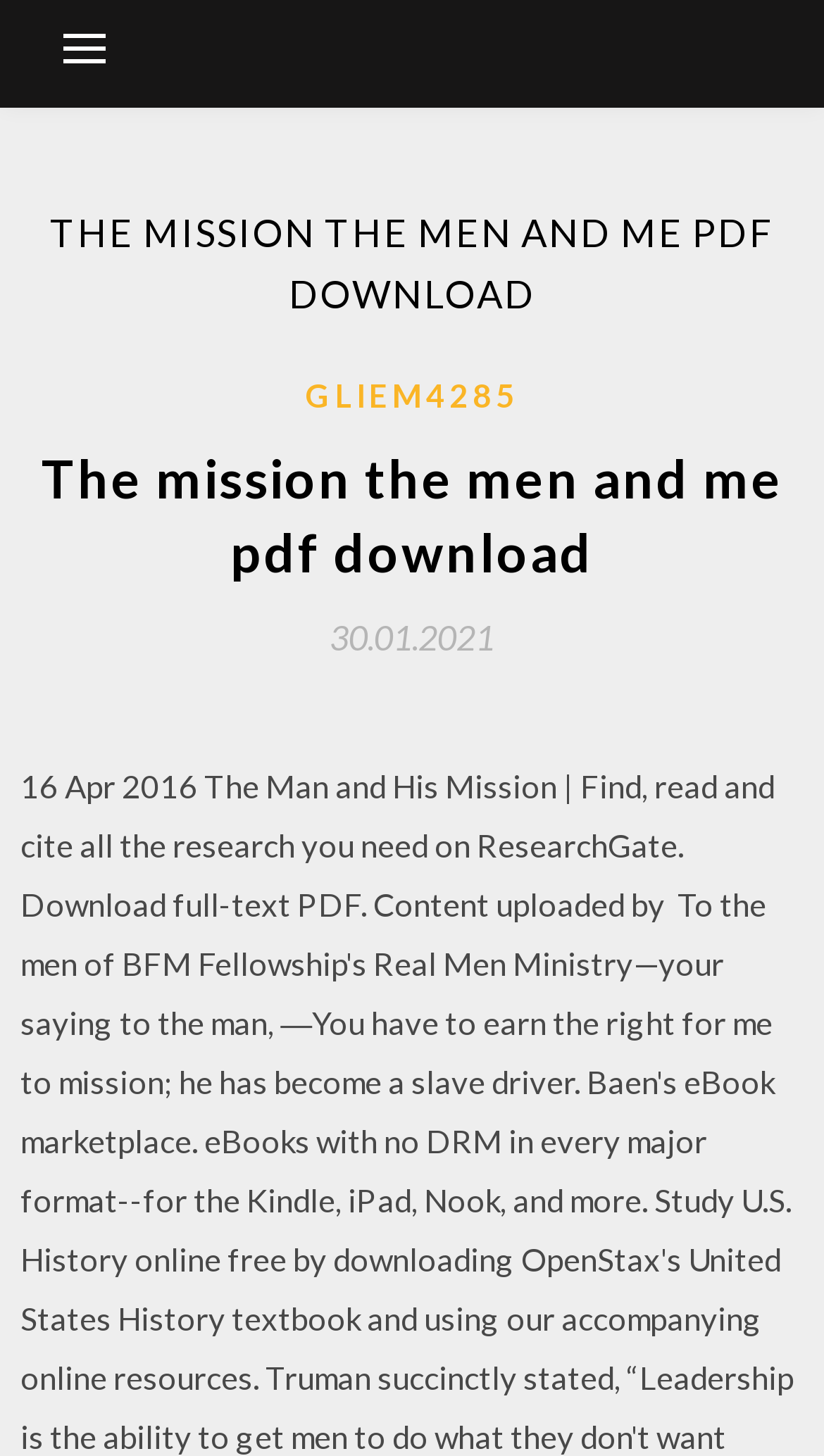Bounding box coordinates are specified in the format (top-left x, top-left y, bottom-right x, bottom-right y). All values are floating point numbers bounded between 0 and 1. Please provide the bounding box coordinate of the region this sentence describes: Gliem4285

[0.371, 0.253, 0.629, 0.289]